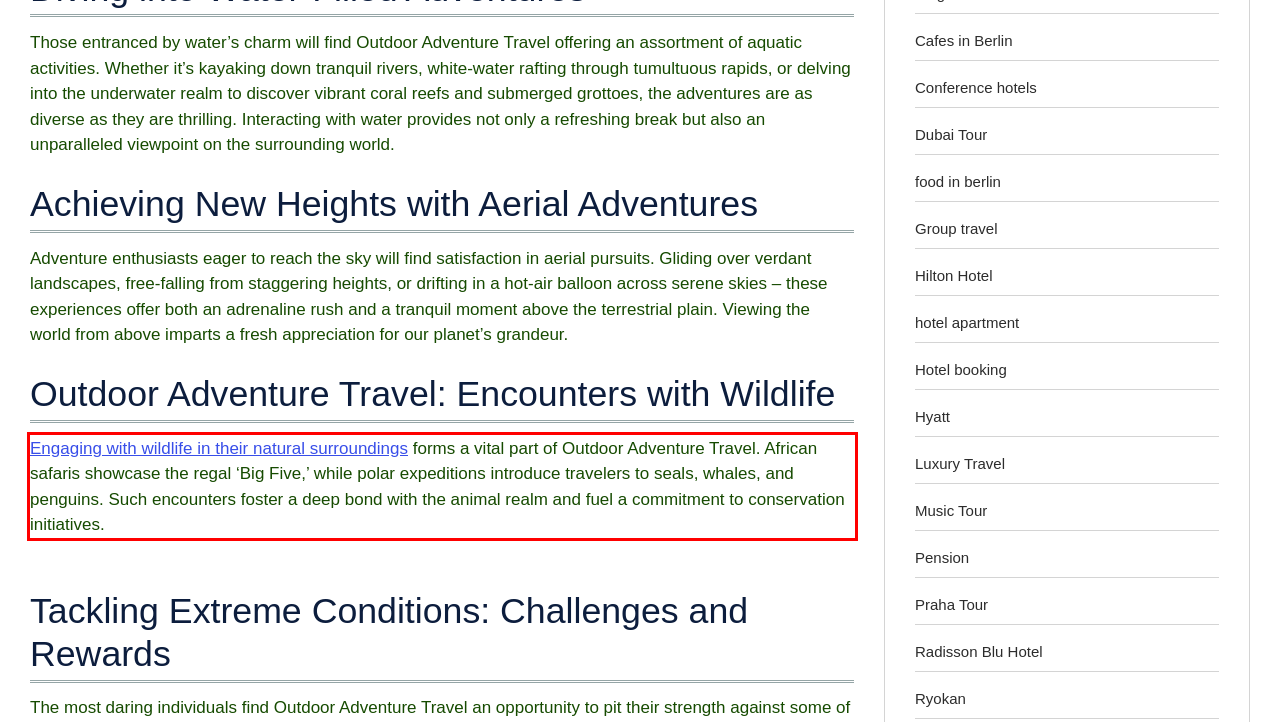There is a screenshot of a webpage with a red bounding box around a UI element. Please use OCR to extract the text within the red bounding box.

Engaging with wildlife in their natural surroundings forms a vital part of Outdoor Adventure Travel. African safaris showcase the regal ‘Big Five,’ while polar expeditions introduce travelers to seals, whales, and penguins. Such encounters foster a deep bond with the animal realm and fuel a commitment to conservation initiatives.